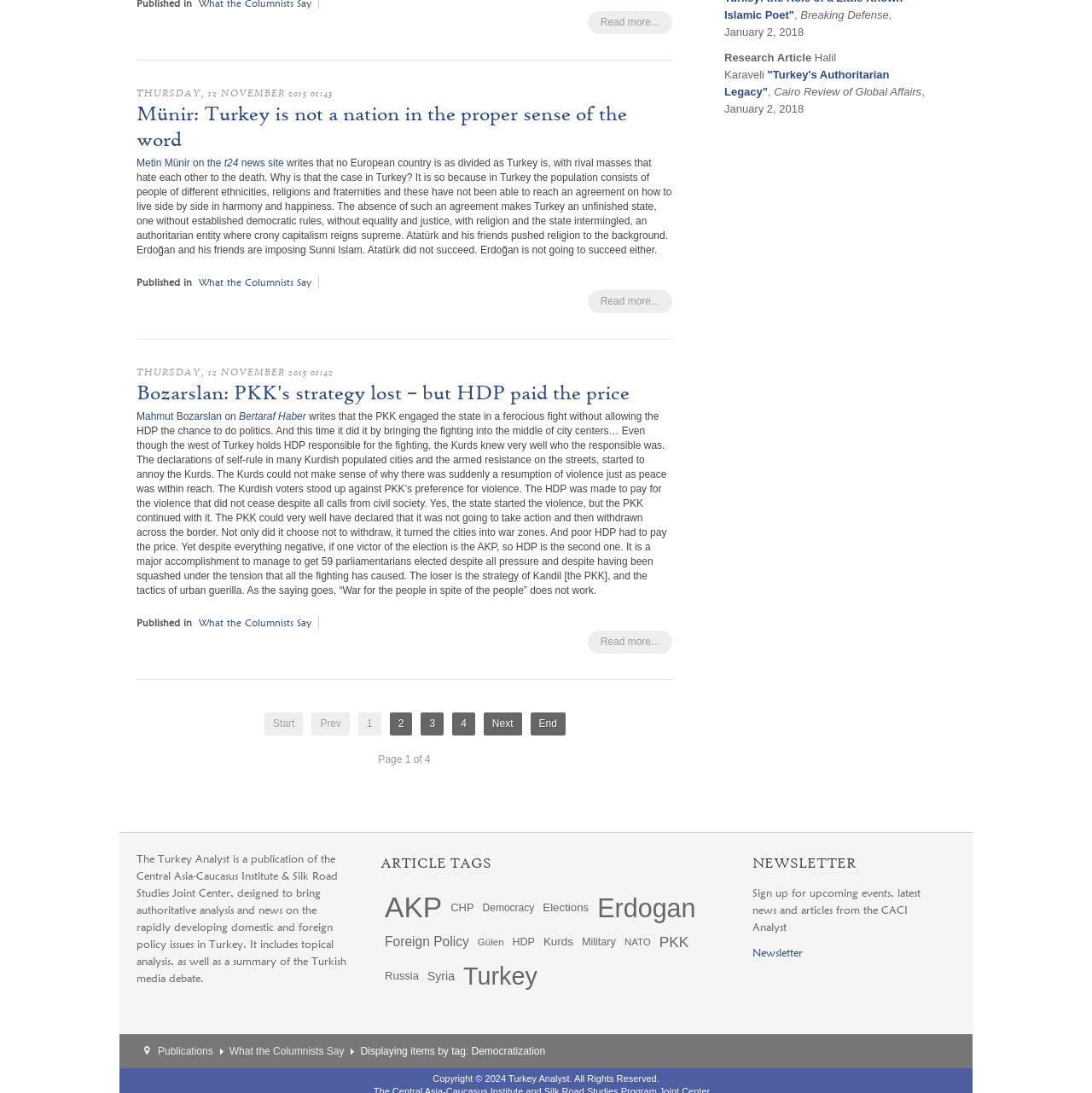Using the provided element description: "Read more...", identify the bounding box coordinates. The coordinates should be four floats between 0 and 1 in the order [left, top, right, bottom].

[0.538, 0.577, 0.616, 0.598]